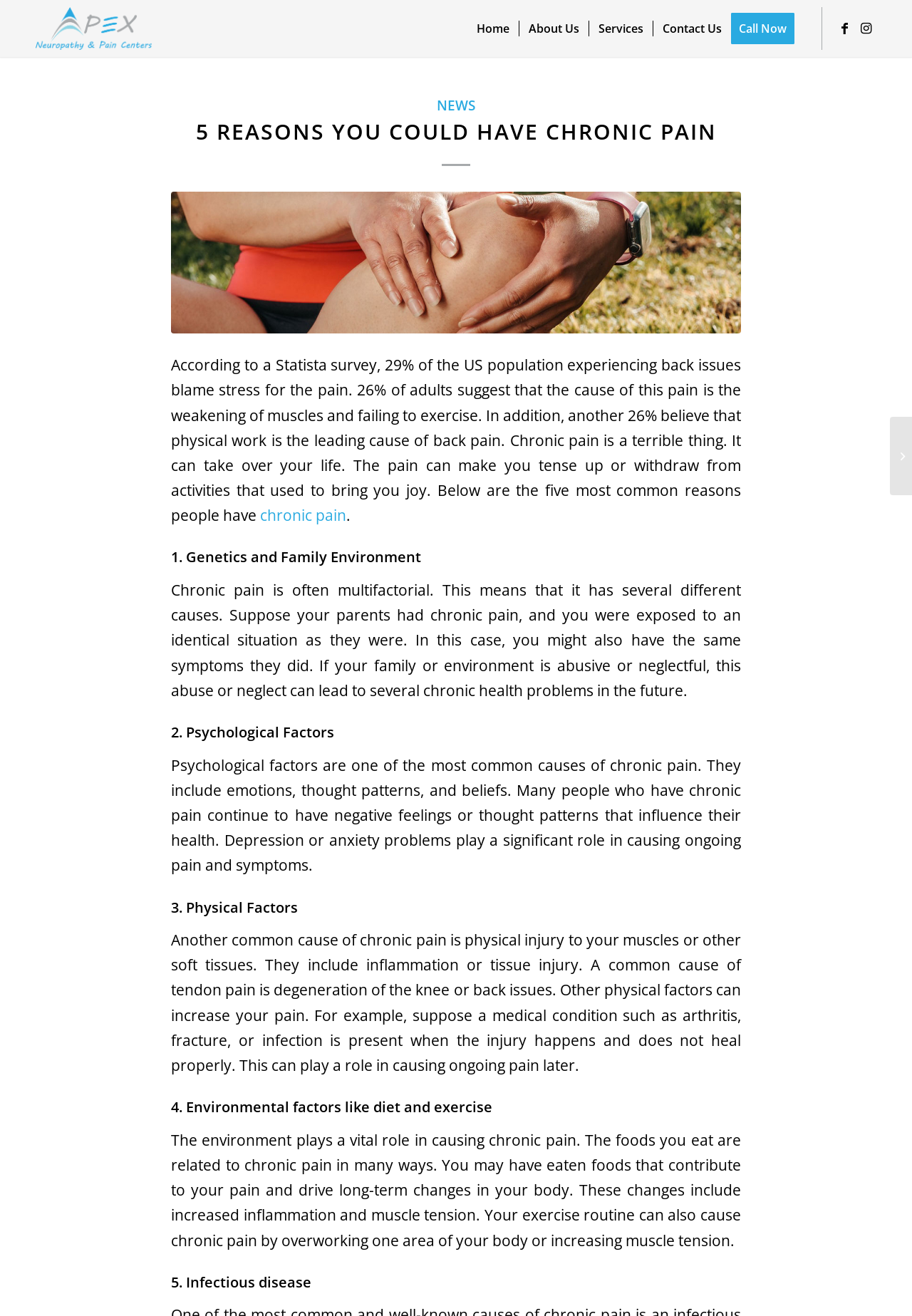Please find the bounding box coordinates of the element's region to be clicked to carry out this instruction: "Visit the Facebook page".

[0.914, 0.013, 0.938, 0.029]